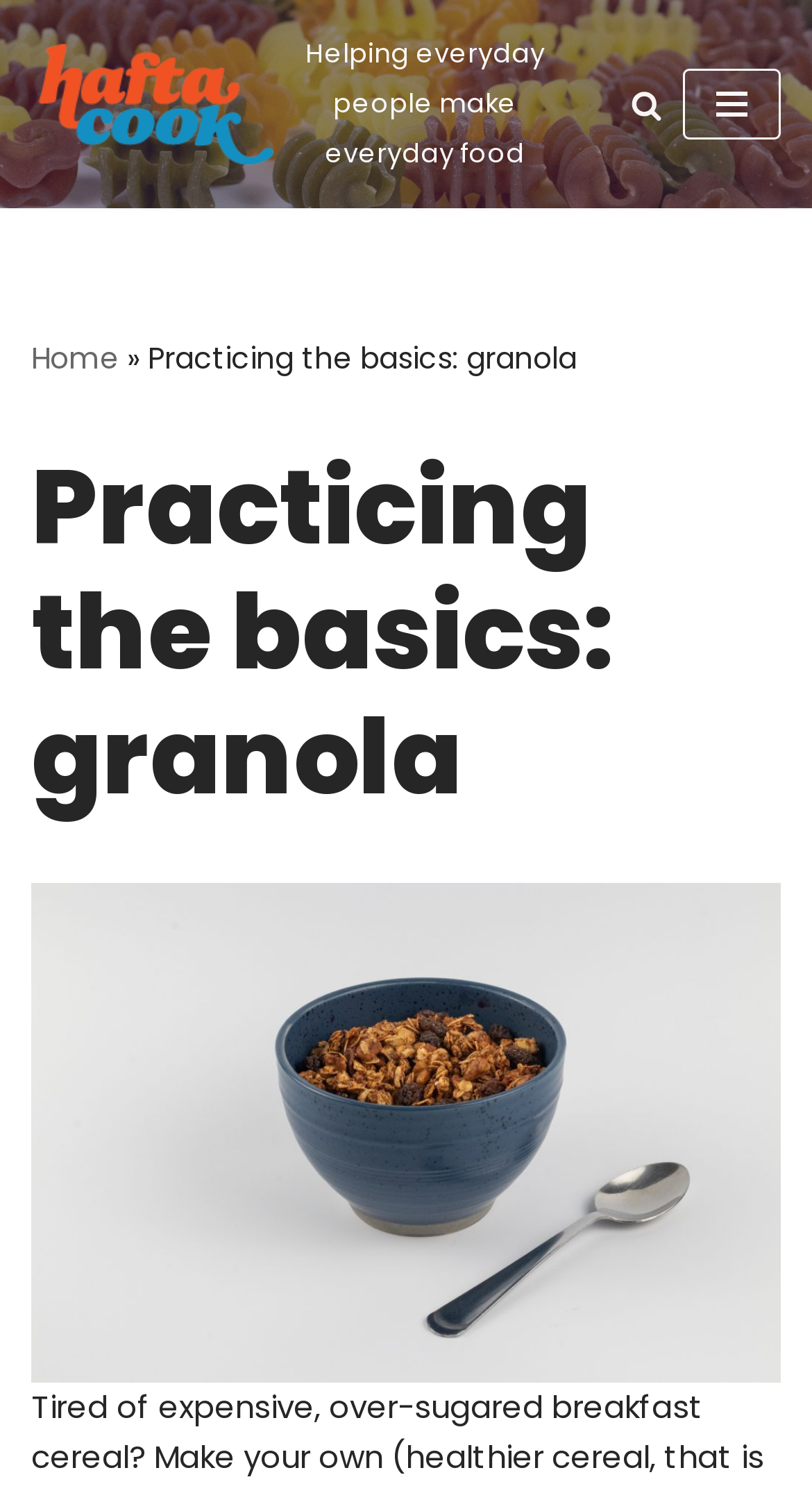Extract the text of the main heading from the webpage.

Practicing the basics: granola